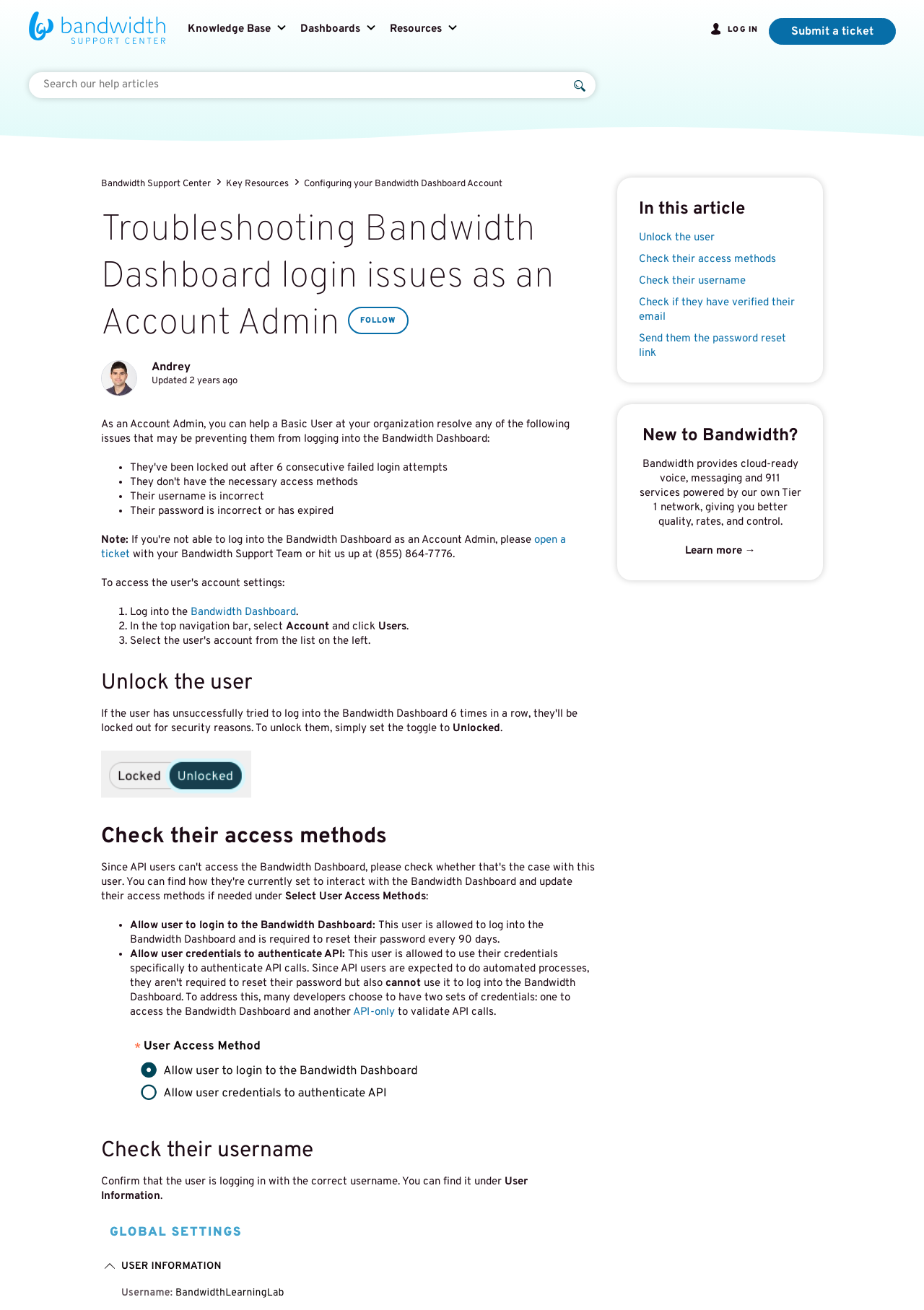Determine the bounding box coordinates of the region to click in order to accomplish the following instruction: "Submit a ticket". Provide the coordinates as four float numbers between 0 and 1, specifically [left, top, right, bottom].

[0.832, 0.014, 0.97, 0.034]